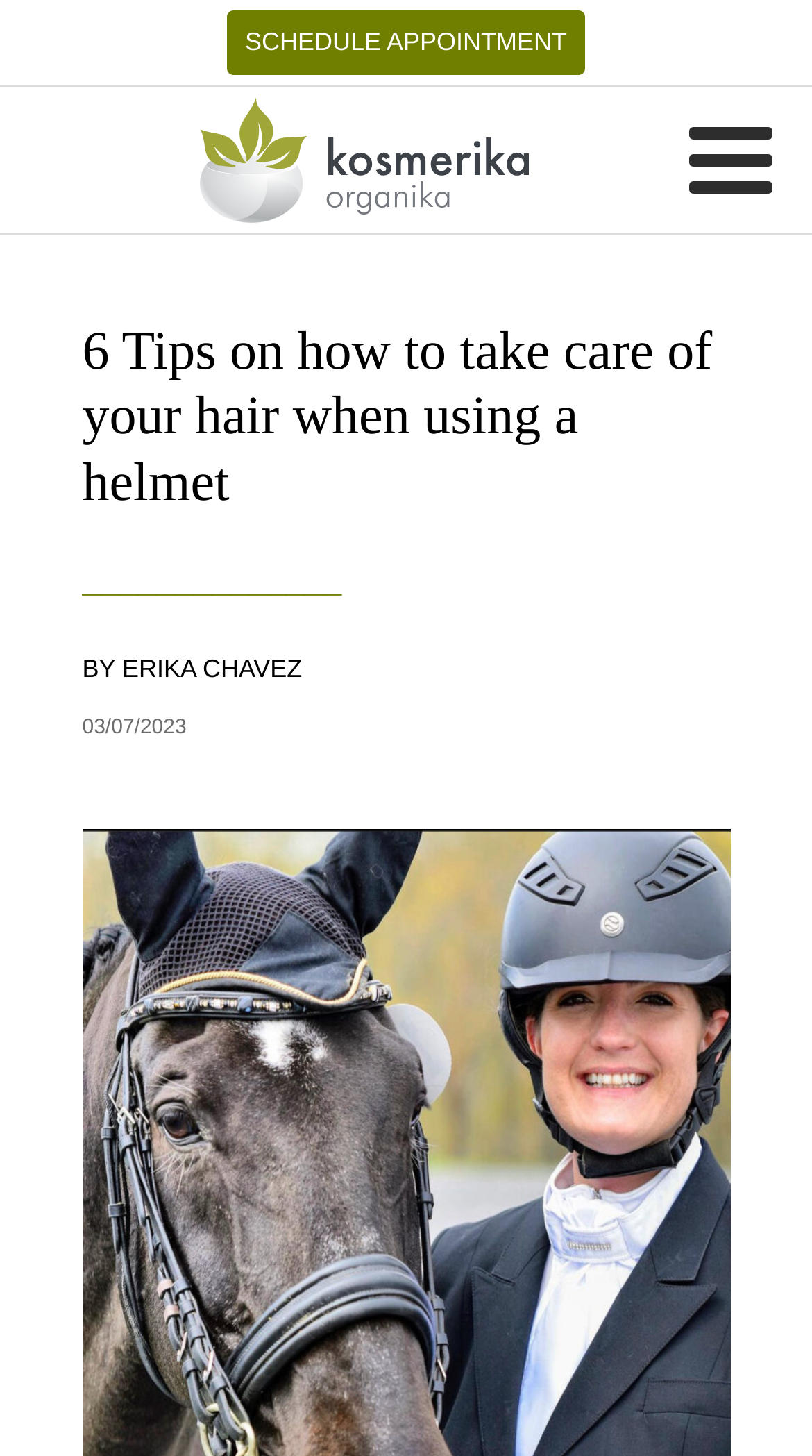Please reply with a single word or brief phrase to the question: 
What is the name of the hair salon?

Kosmerika Organika